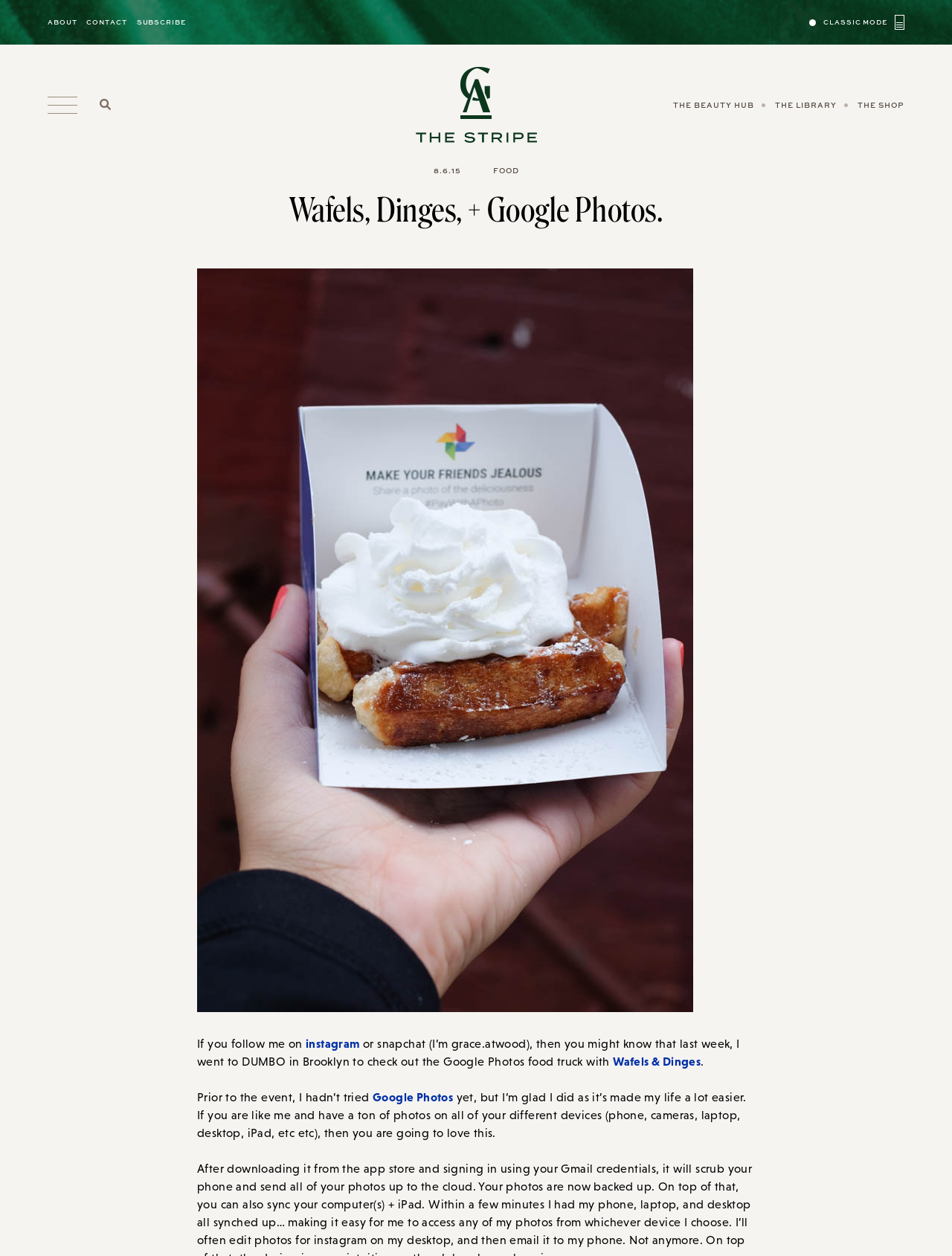What is the topic of the blog post? Examine the screenshot and reply using just one word or a brief phrase.

Google Photos